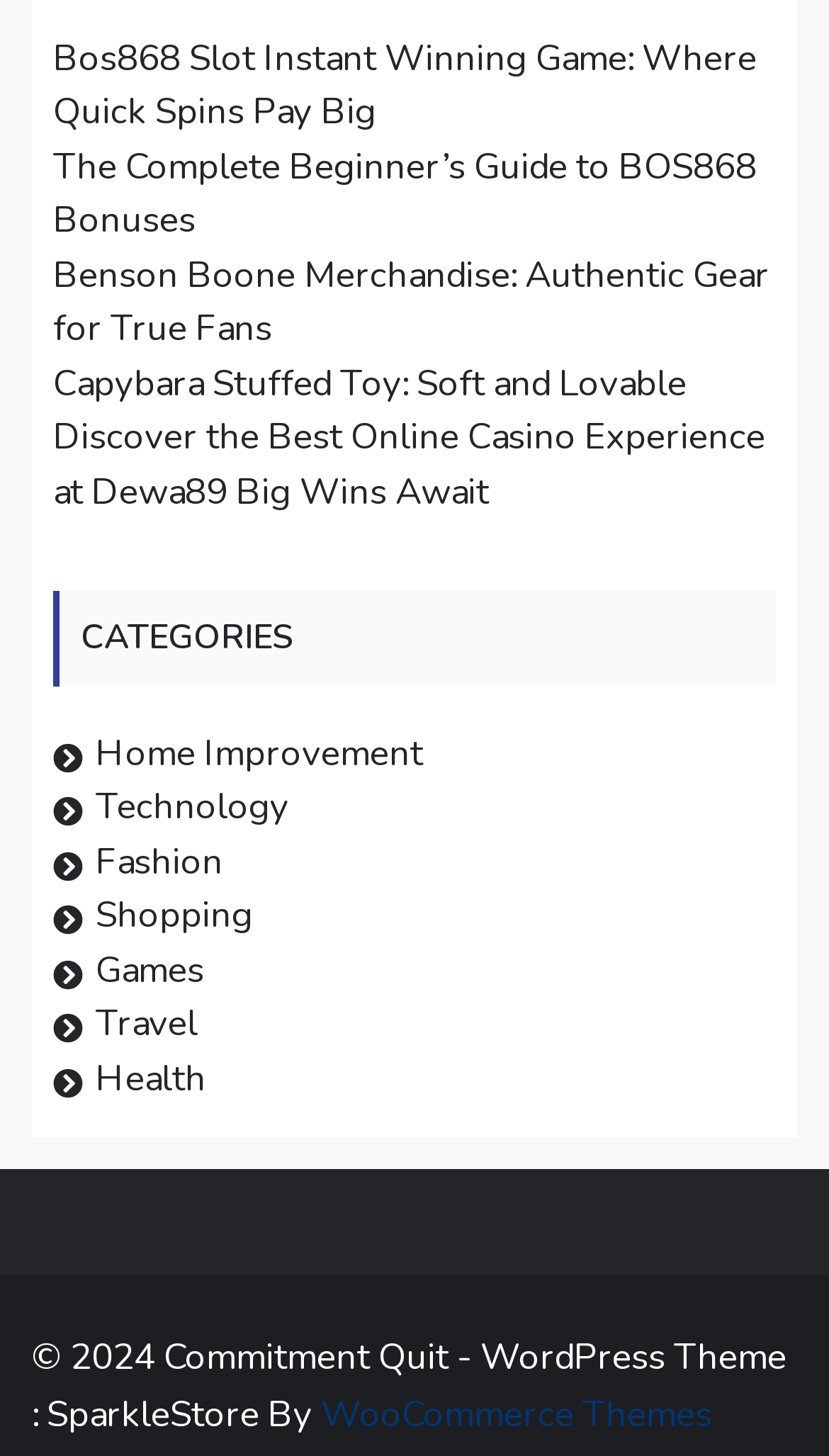Identify the bounding box coordinates of the area that should be clicked in order to complete the given instruction: "Discover the best online casino experience at Dewa89". The bounding box coordinates should be four float numbers between 0 and 1, i.e., [left, top, right, bottom].

[0.064, 0.284, 0.923, 0.355]